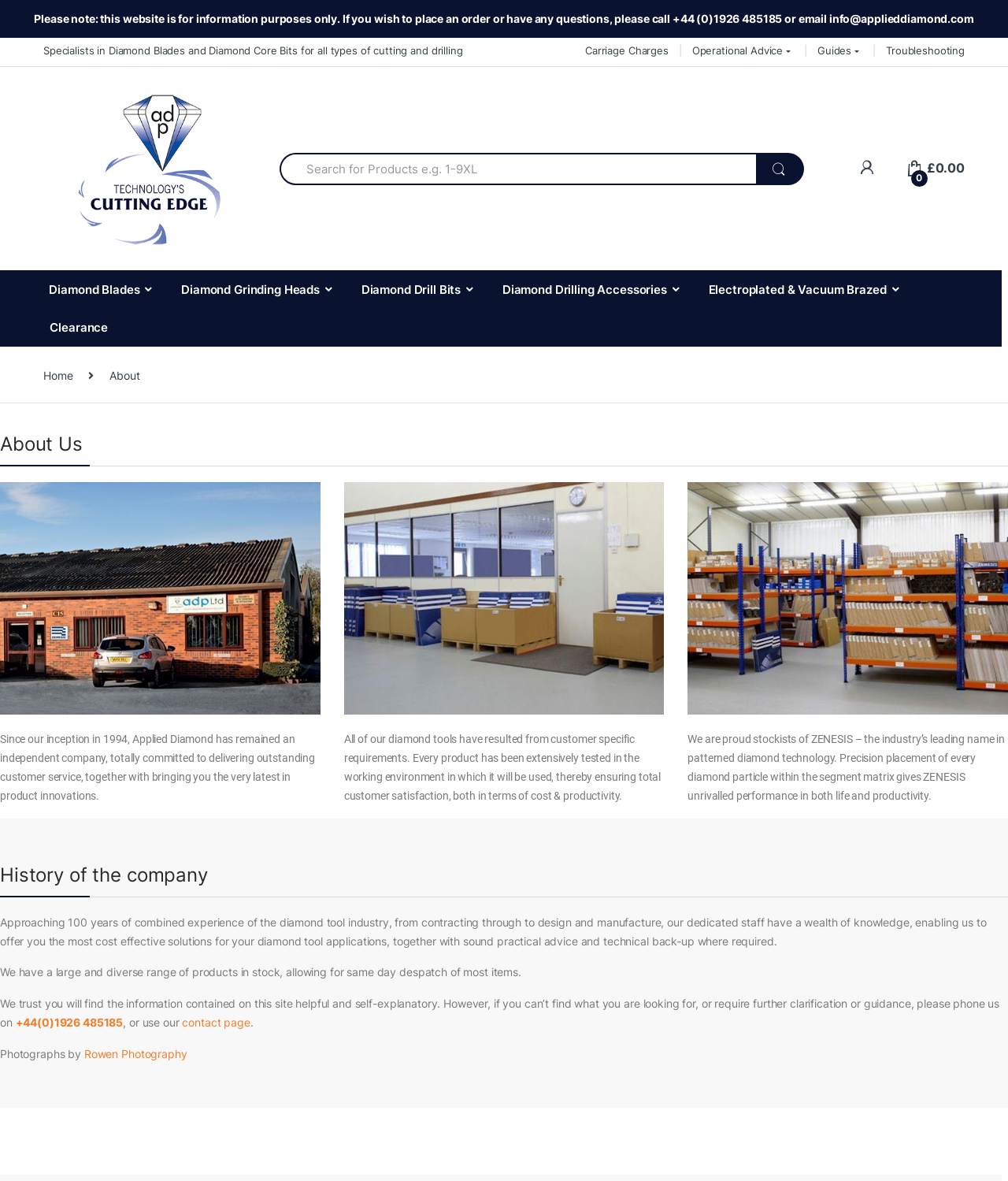Provide the bounding box coordinates of the area you need to click to execute the following instruction: "Search for a product".

[0.277, 0.129, 0.751, 0.157]